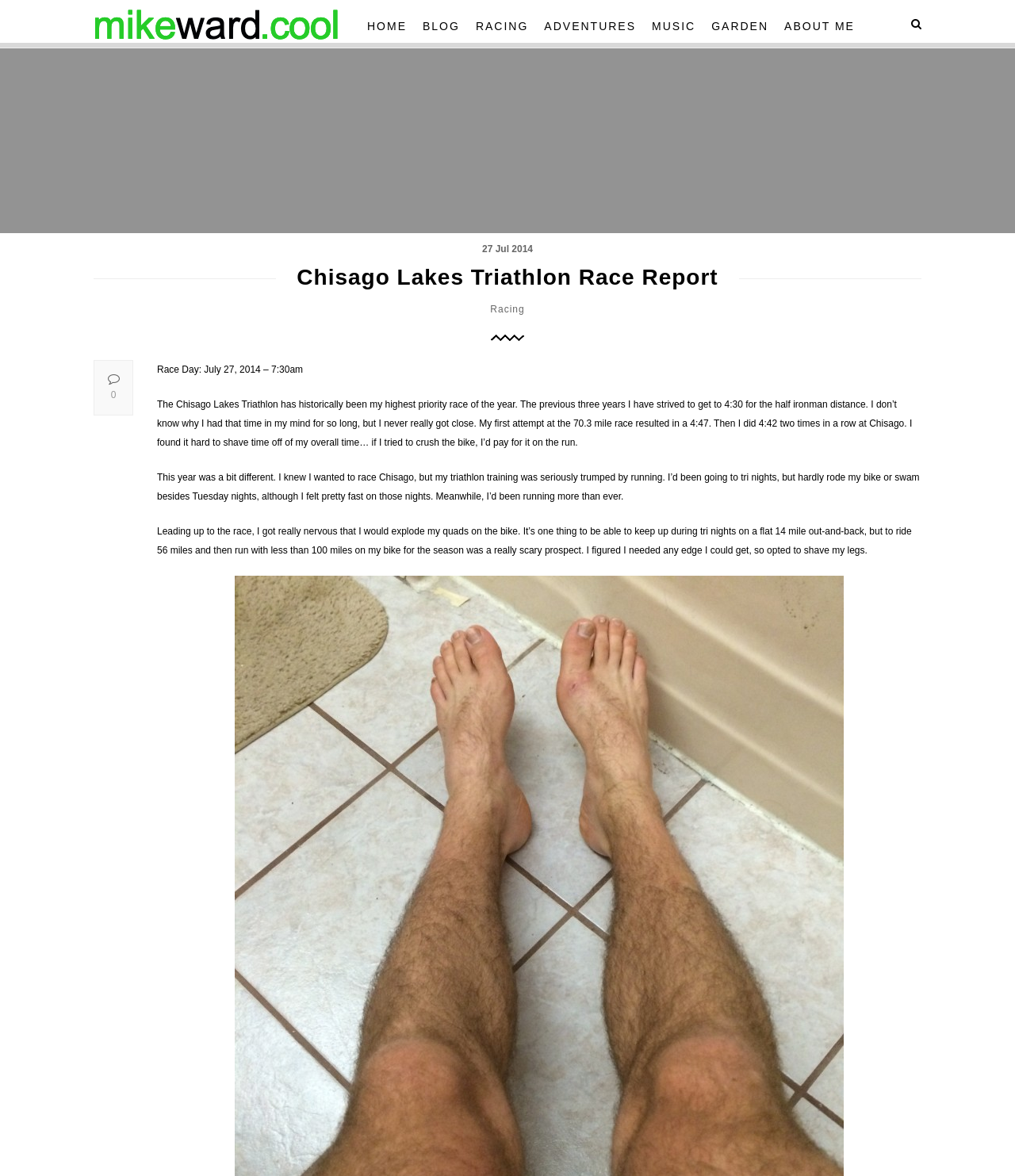What is the name of the author's website?
From the screenshot, supply a one-word or short-phrase answer.

mikeward.cool